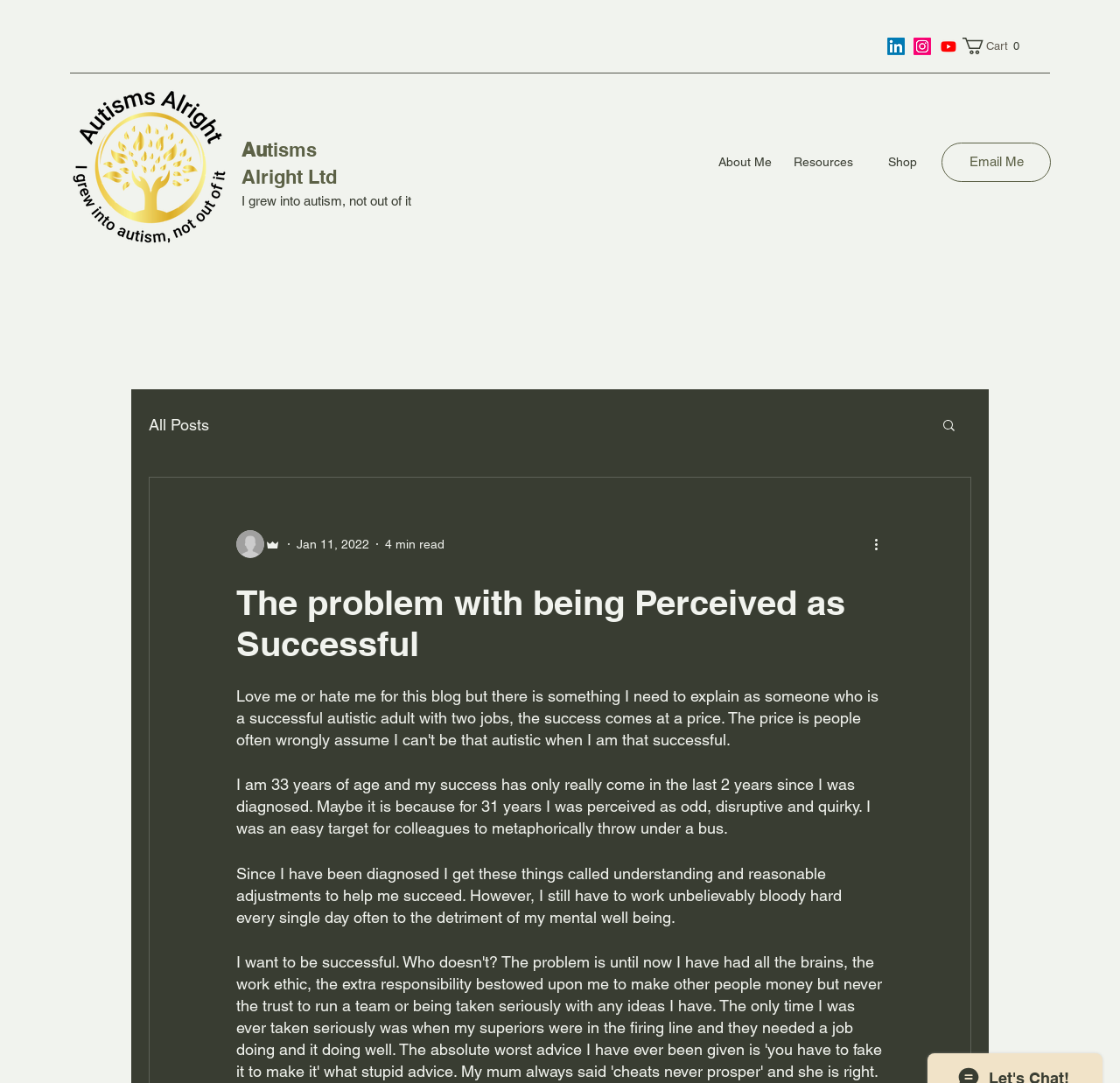Please mark the bounding box coordinates of the area that should be clicked to carry out the instruction: "Email the author".

[0.841, 0.132, 0.938, 0.168]